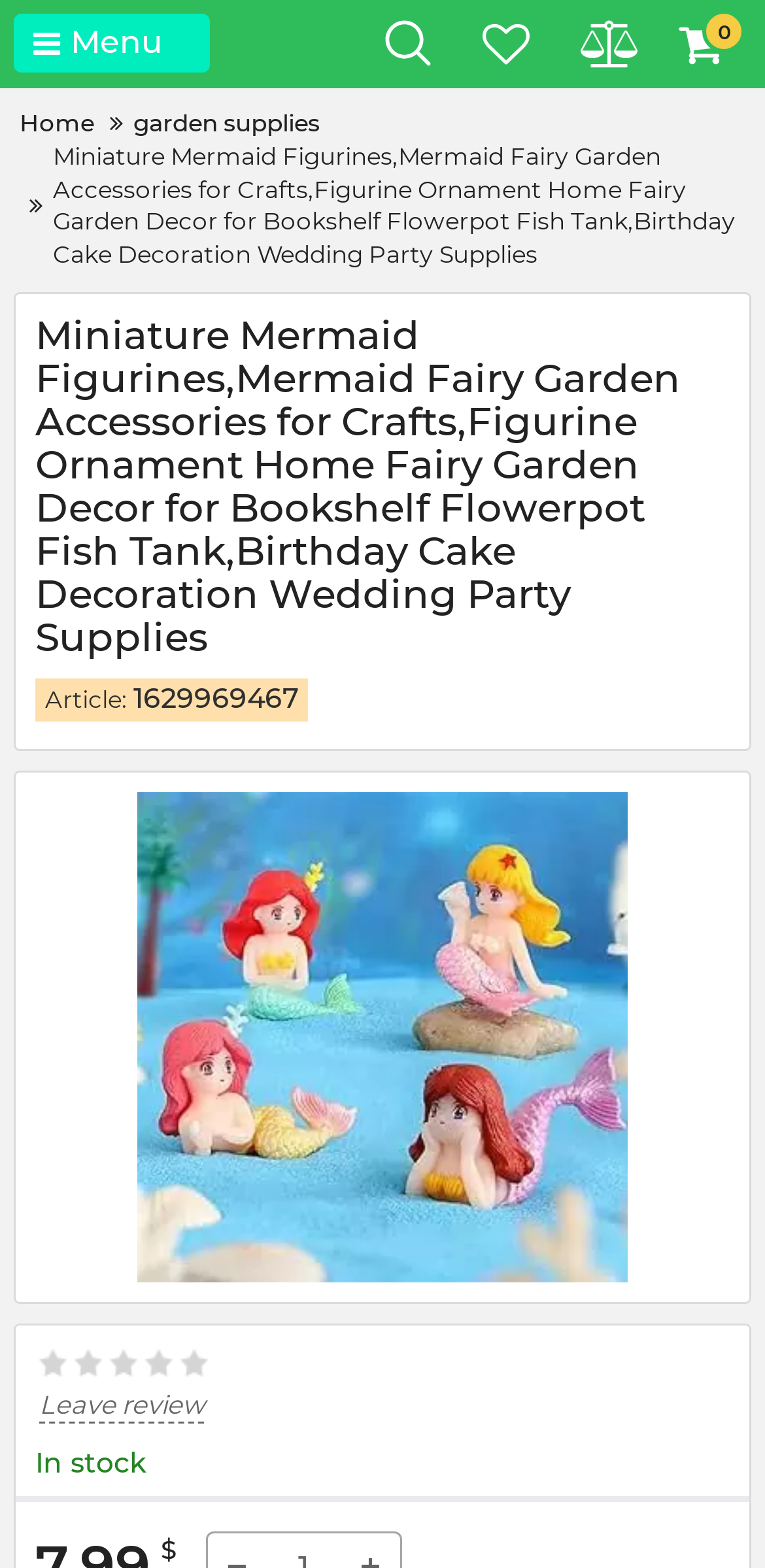Generate a comprehensive description of the webpage content.

This webpage appears to be a product page for Miniature Mermaid Figurines. At the top left, there is a menu button labeled "Menu". Next to it, there is an image, likely the logo of the website. Below the menu button, there are two links, "Home" and "garden supplies", which are part of the website's navigation.

The main content of the page is a product description, which is a long text block that spans almost the entire width of the page. The text describes the product, highlighting its features and uses, such as being a decoration for a fairy garden, bookshelf, or fish tank.

Above the product description, there is a heading with the same text, which is likely the product title. Below the product description, there is a section with the label "Article:" followed by a number, likely the product ID or article number.

Further down, there is a link to the product itself, which is accompanied by an image of the product. The image is positioned to the right of the link. Below this section, there is a link to leave a review, and a text indicating that the product is "In stock". At the very bottom of the page, there is a price displayed, preceded by a dollar sign.